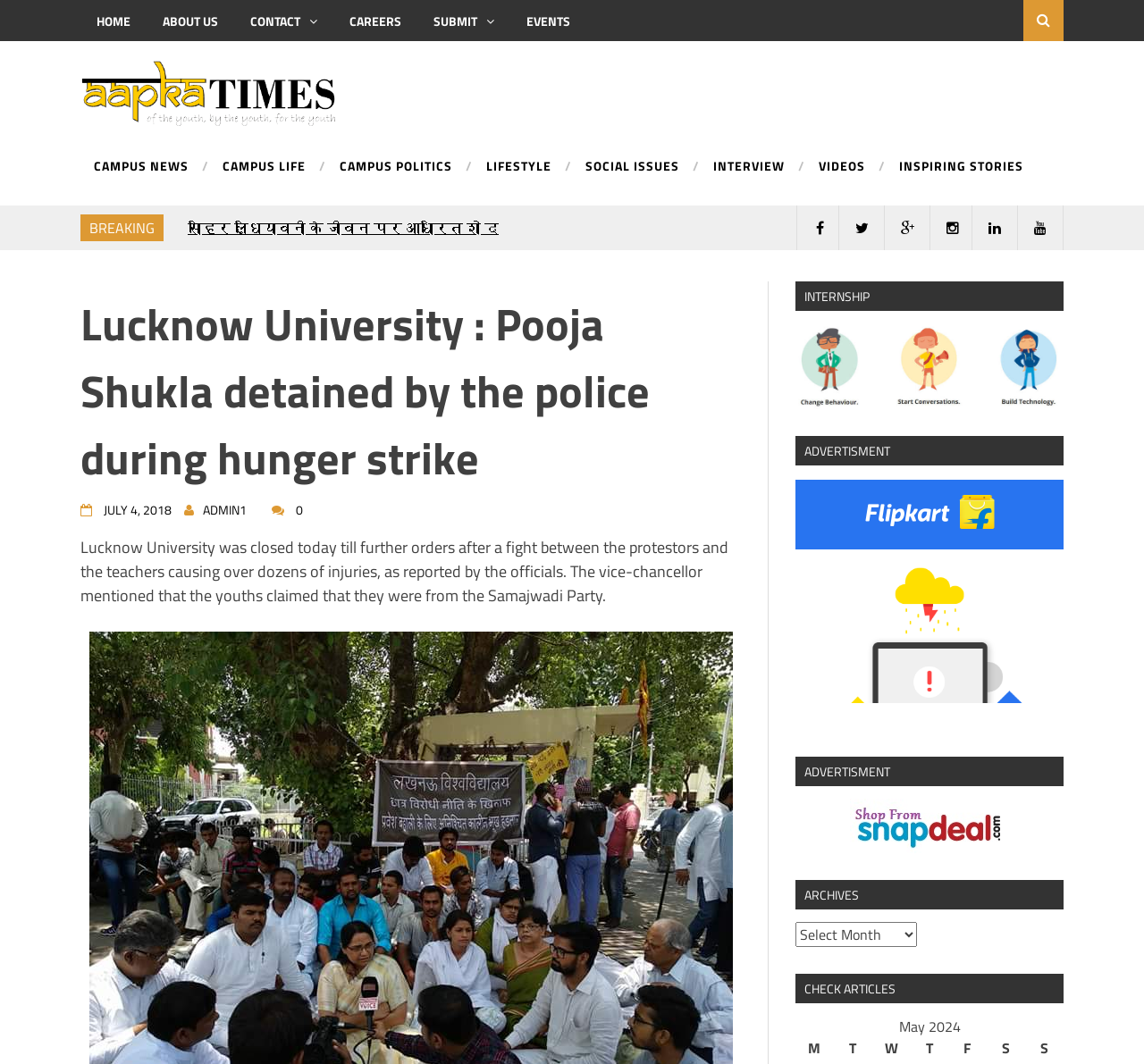Find the bounding box coordinates of the element to click in order to complete this instruction: "Check the company's WeChat". The bounding box coordinates must be four float numbers between 0 and 1, denoted as [left, top, right, bottom].

None